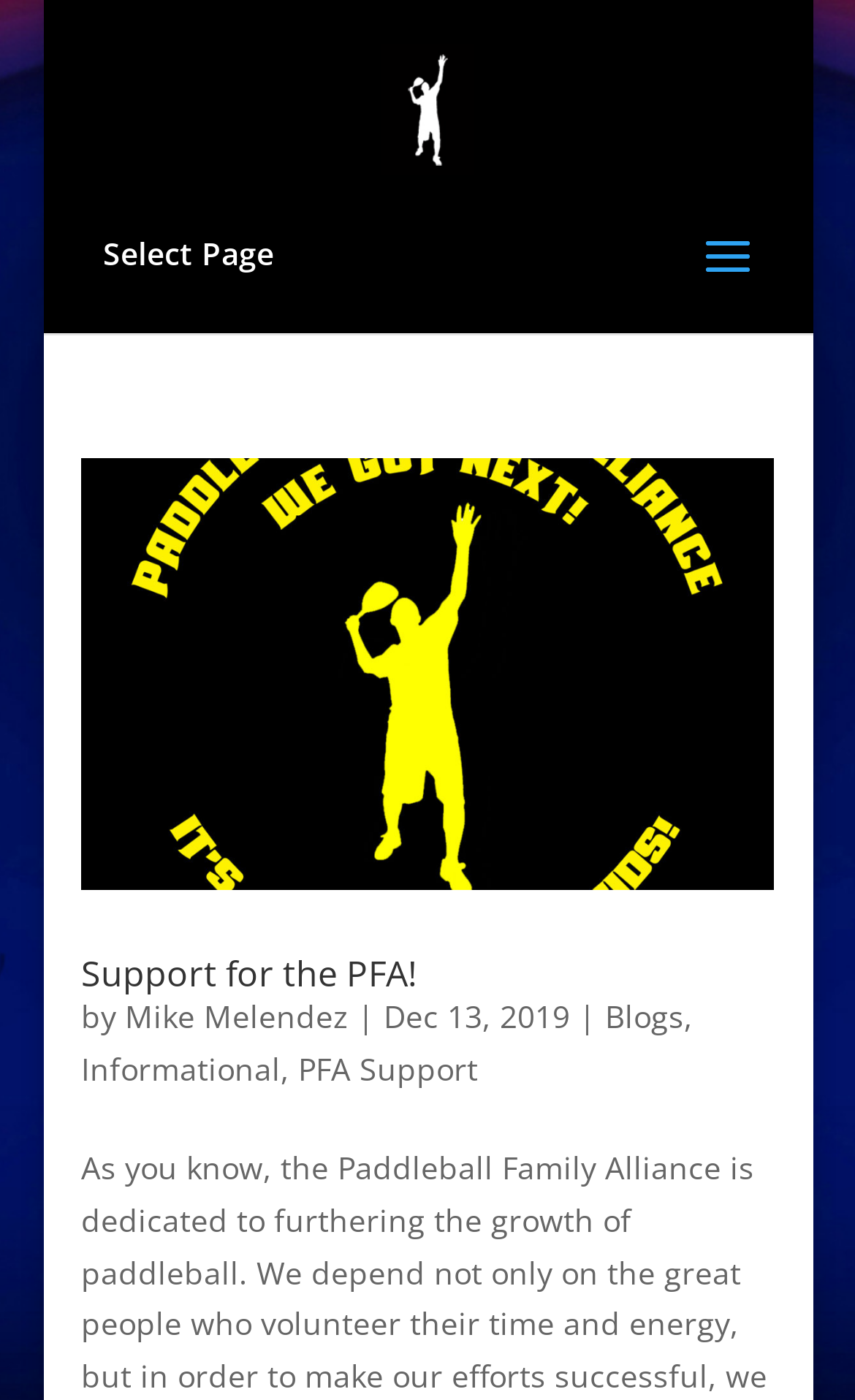Extract the bounding box of the UI element described as: "alt="Paddleball Family Alliance"".

[0.447, 0.061, 0.553, 0.09]